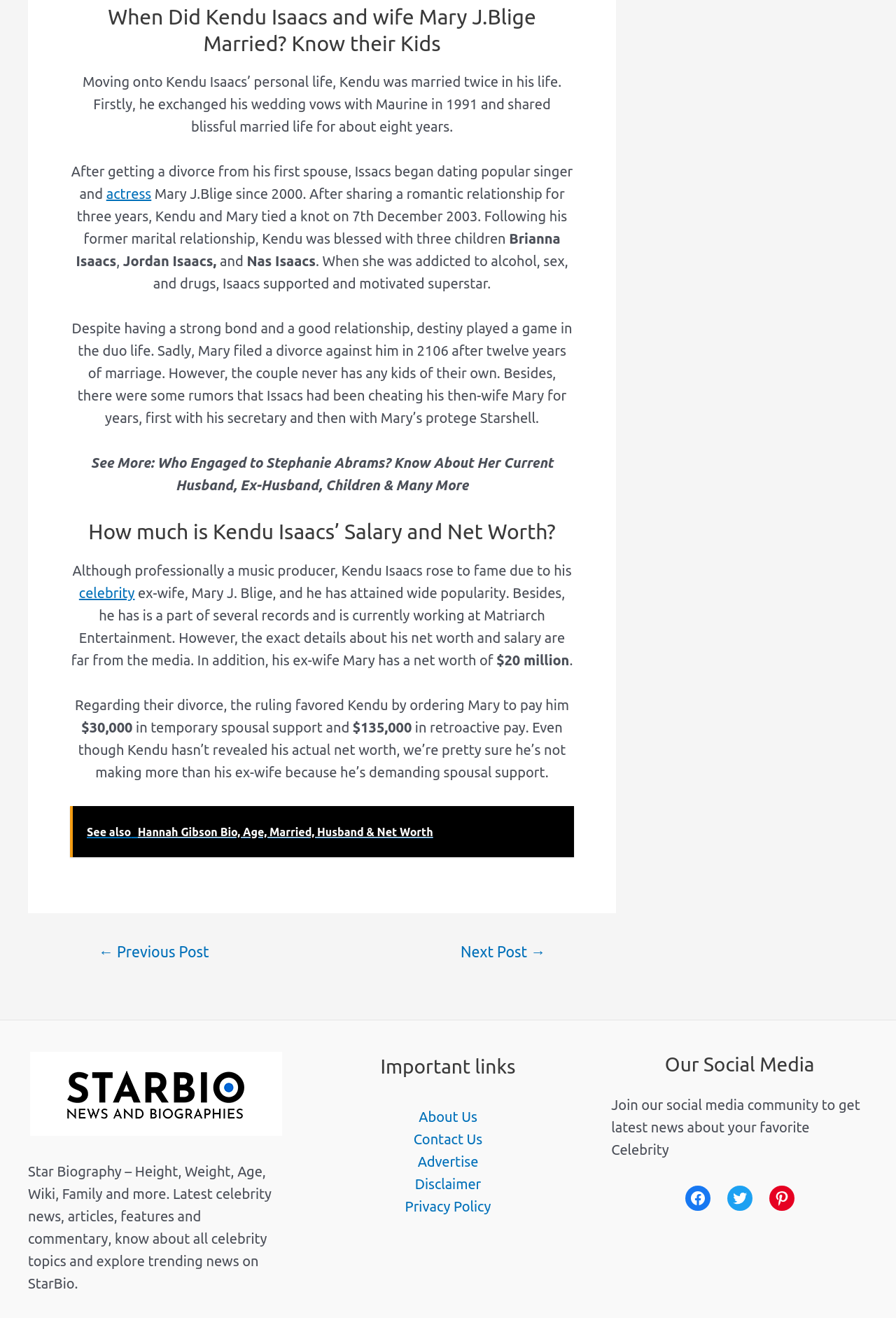Using the provided element description: "About Us", determine the bounding box coordinates of the corresponding UI element in the screenshot.

[0.467, 0.841, 0.533, 0.853]